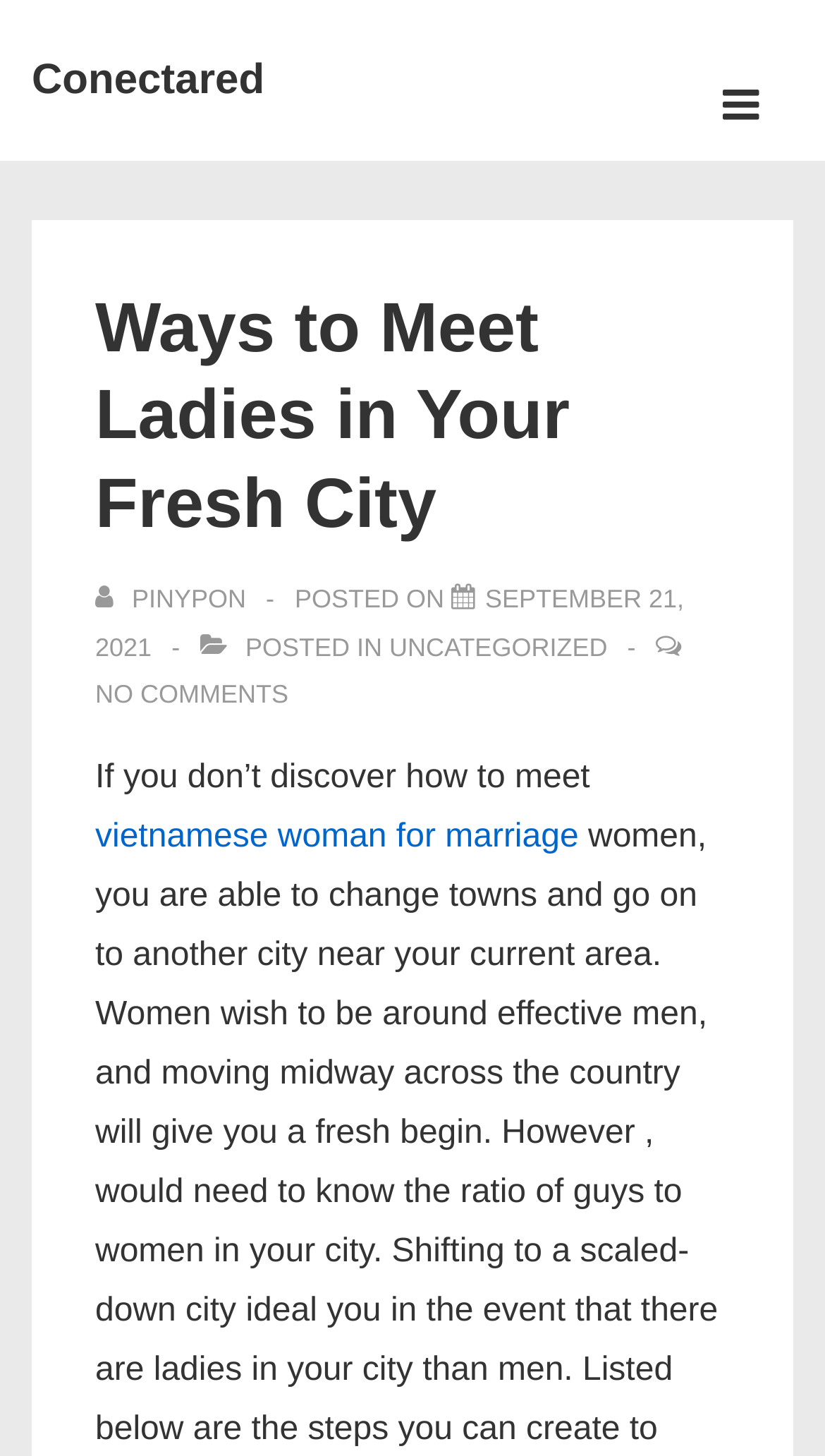How many comments does the current post have?
Refer to the image and provide a concise answer in one word or phrase.

NO COMMENTS